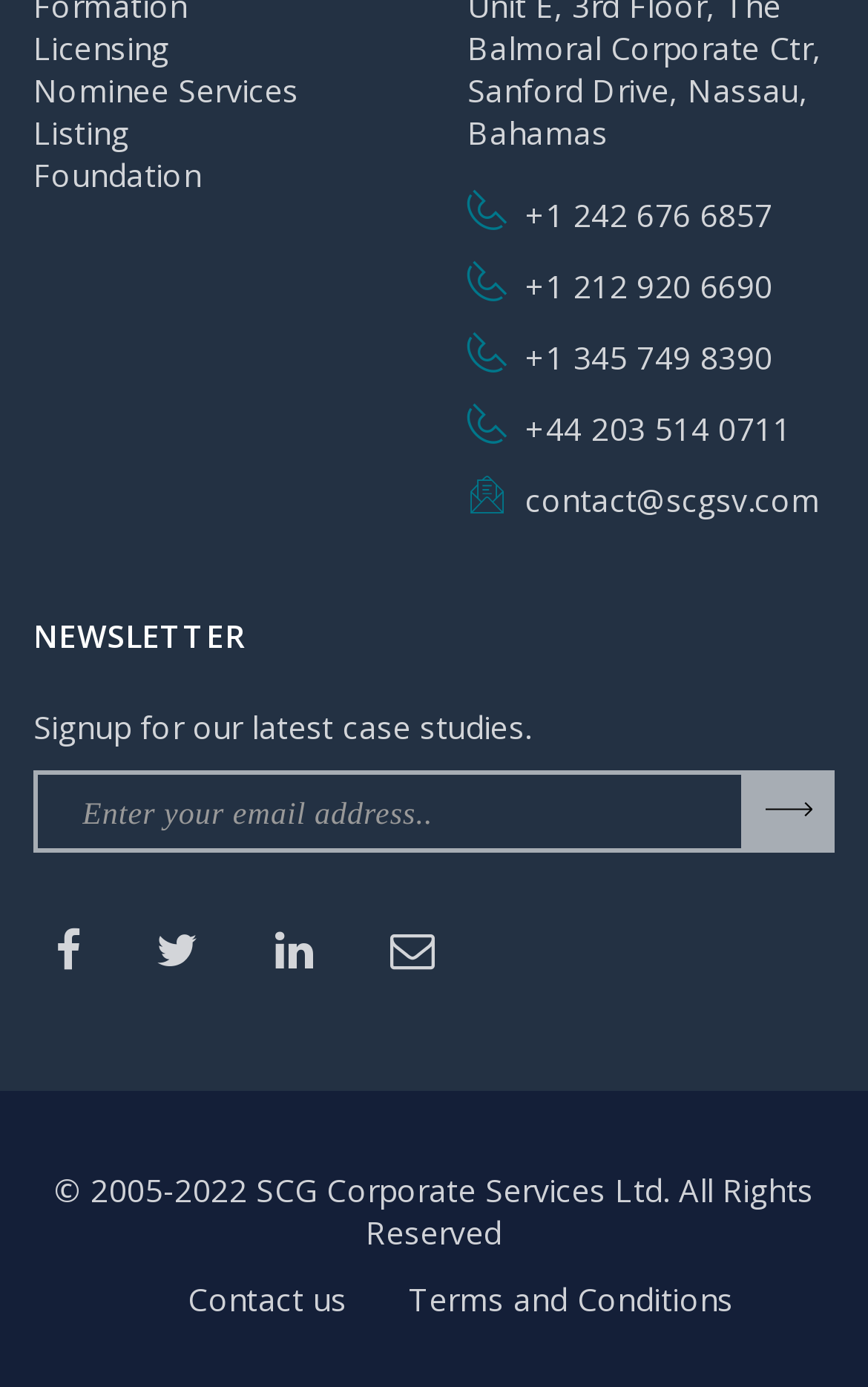What social media platforms are linked on the webpage?
Could you please answer the question thoroughly and with as much detail as possible?

I found four link elements with bounding box coordinates [0.038, 0.649, 0.132, 0.721], [0.155, 0.649, 0.269, 0.721], [0.292, 0.649, 0.401, 0.721], and [0.424, 0.649, 0.527, 0.721]. These elements contain icons representing social media platforms.